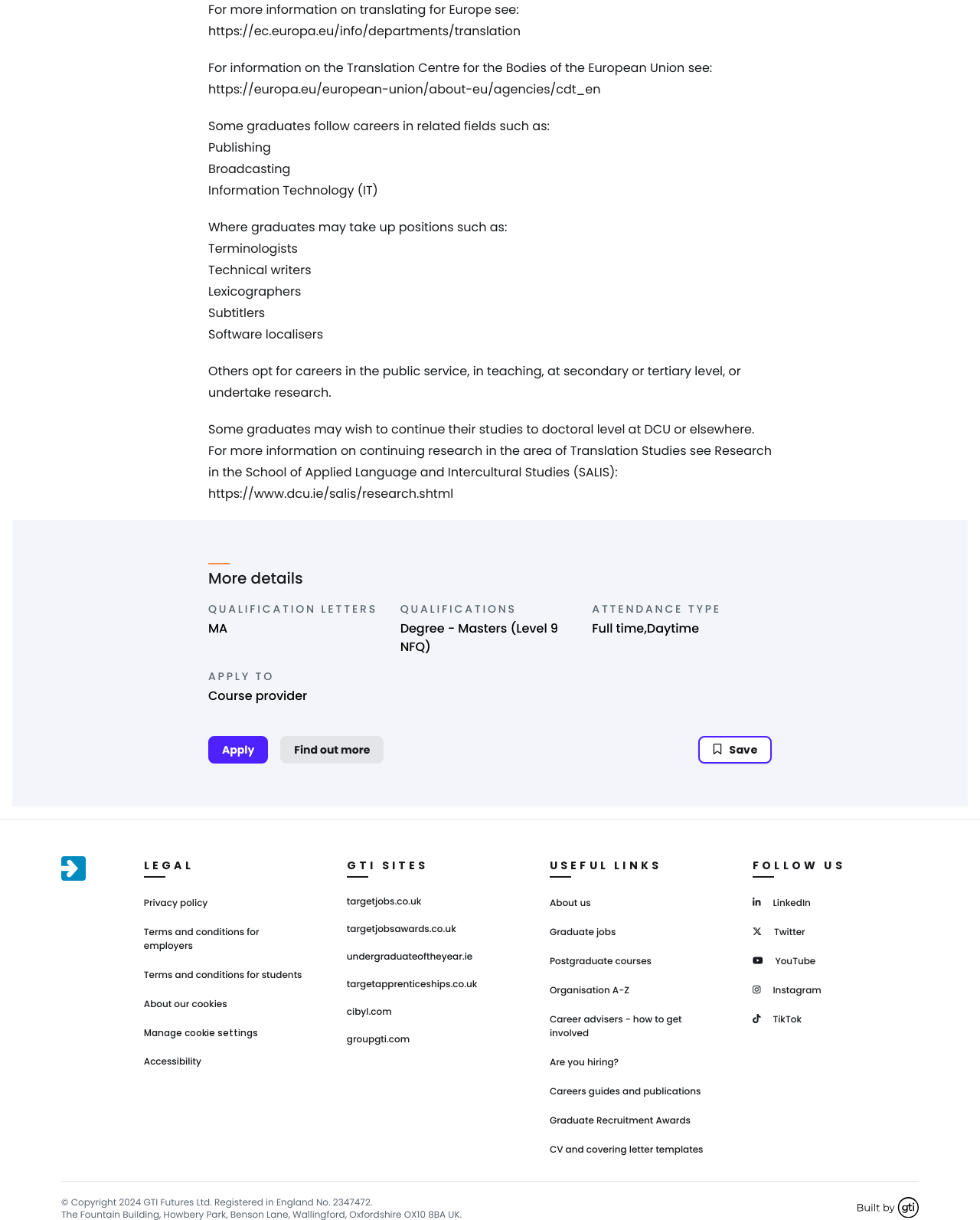Locate the bounding box coordinates of the clickable region necessary to complete the following instruction: "Click the 'gradireland' link". Provide the coordinates in the format of four float numbers between 0 and 1, i.e., [left, top, right, bottom].

[0.062, 0.702, 0.147, 0.722]